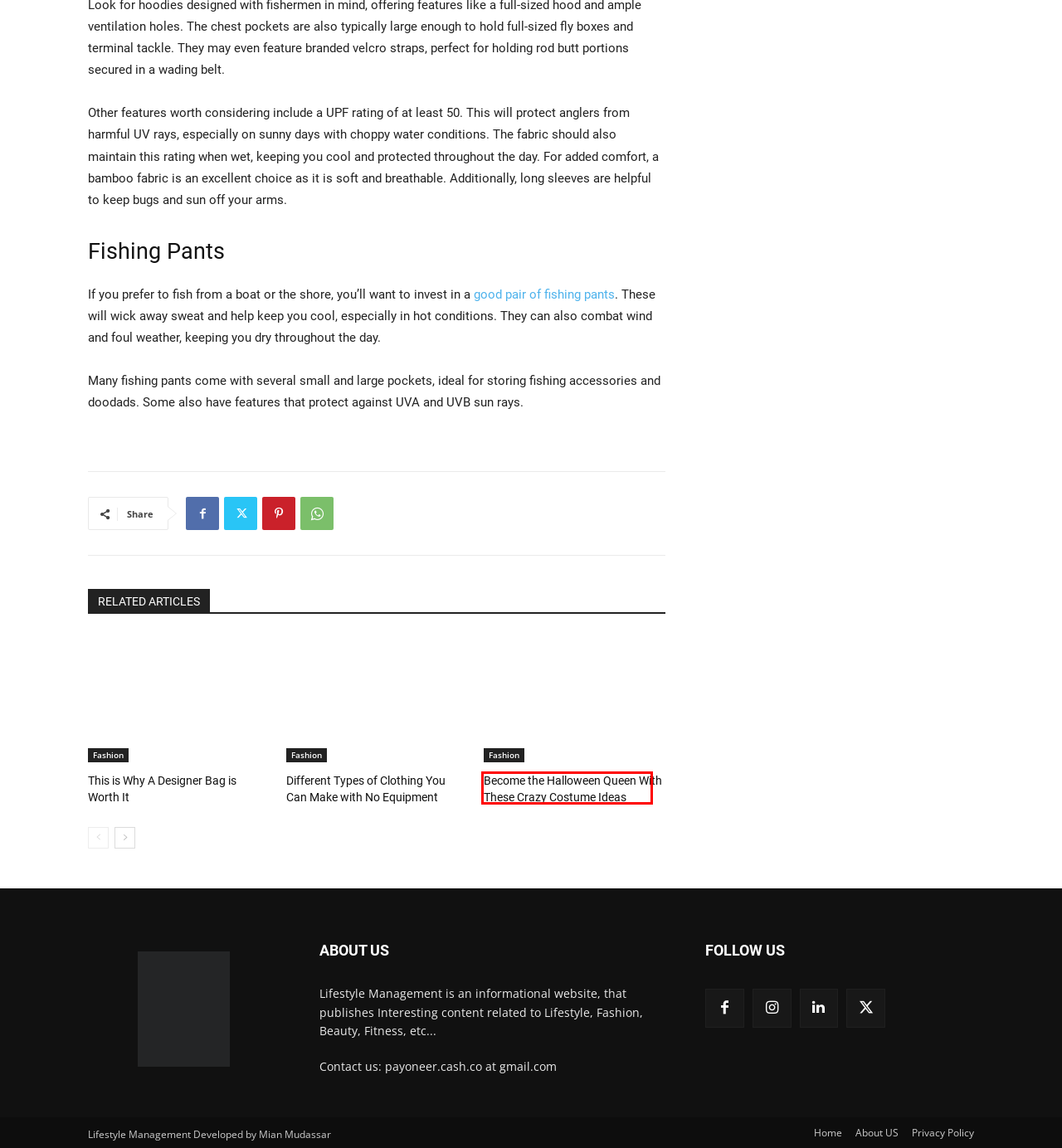You are given a screenshot of a webpage with a red rectangle bounding box. Choose the best webpage description that matches the new webpage after clicking the element in the bounding box. Here are the candidates:
A. Different Types of Clothing You Can Make with No Equipment
B. This is Why A Designer Bag is Worth It
C. Food - Lifestyle Management
D. The Best Benefits of Dental Implants, Drawbacks, and Candidates
E. The Ultimate Vacation Checklist Stress Free Travel in 2024
F. Become the Halloween Queen With These Crazy Costume Ideas
G. Dental Health - Lifestyle Management
H. About Us

F